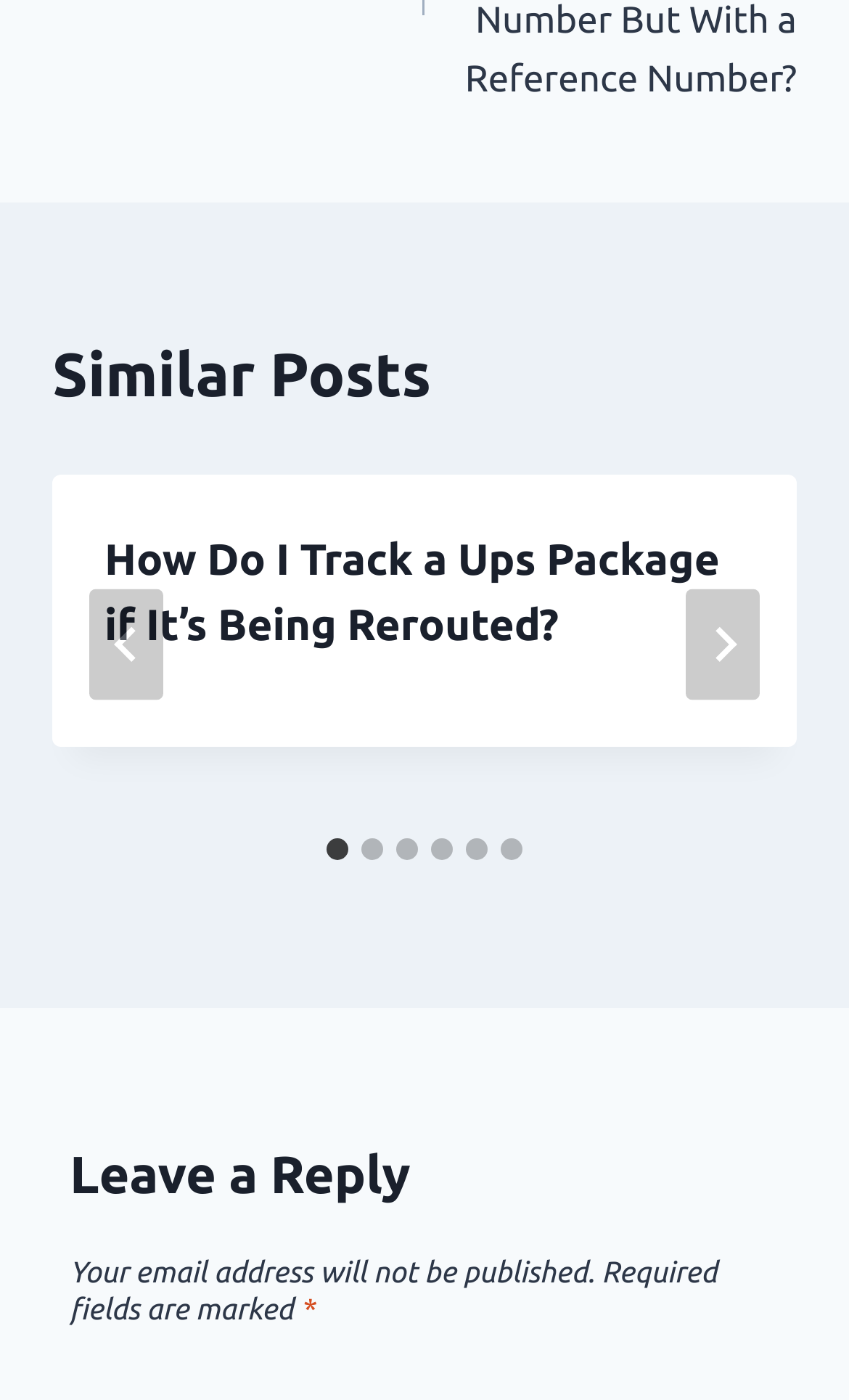Identify the bounding box for the UI element described as: "aria-label="Next"". The coordinates should be four float numbers between 0 and 1, i.e., [left, top, right, bottom].

[0.808, 0.42, 0.895, 0.5]